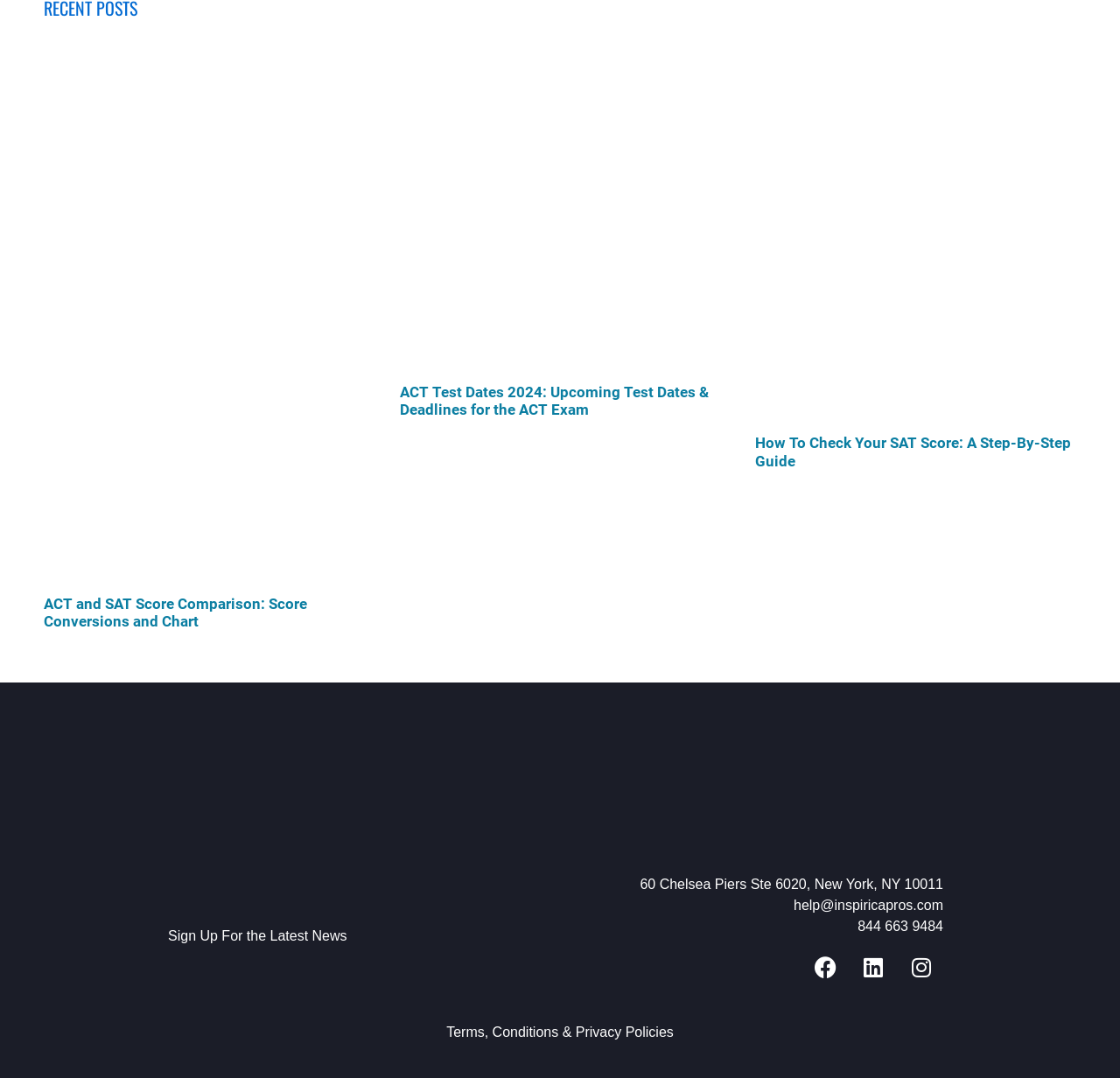Using the given description, provide the bounding box coordinates formatted as (top-left x, top-left y, bottom-right x, bottom-right y), with all values being floating point numbers between 0 and 1. Description: 844 663 9484

[0.508, 0.85, 0.842, 0.87]